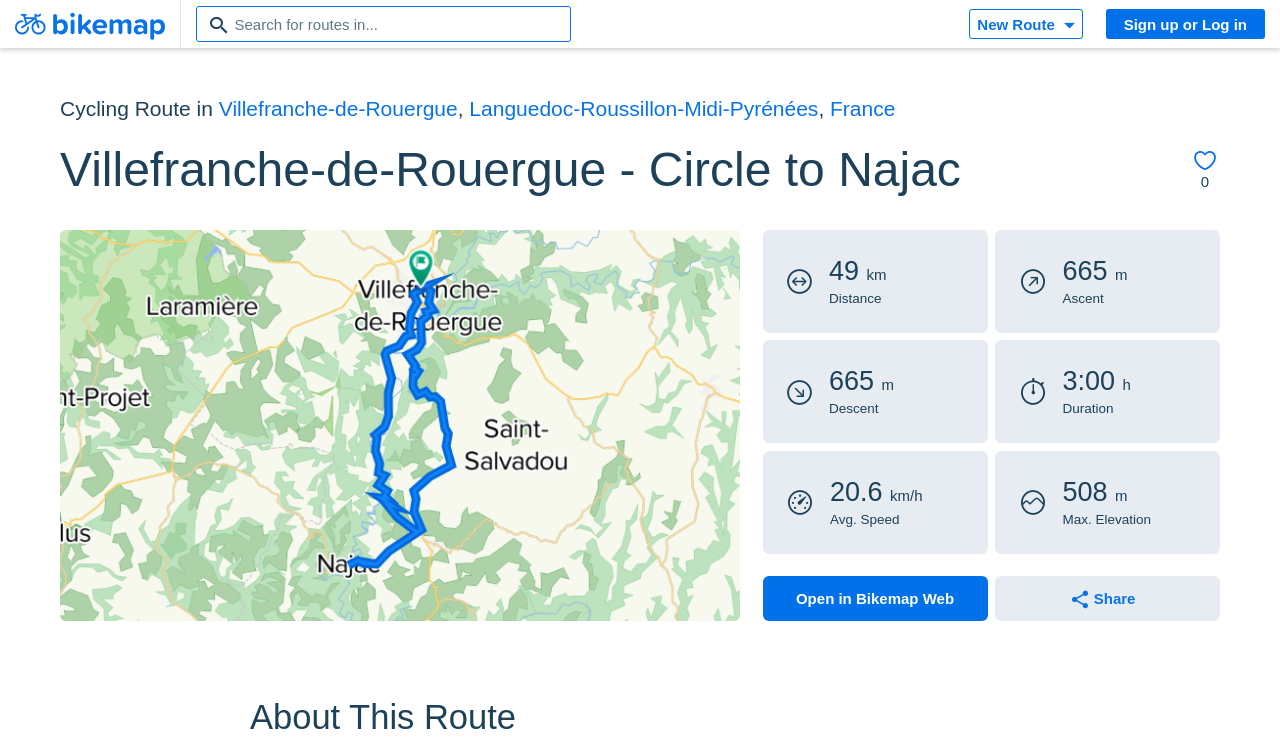Please identify the bounding box coordinates of the clickable element to fulfill the following instruction: "Share". The coordinates should be four float numbers between 0 and 1, i.e., [left, top, right, bottom].

[0.777, 0.778, 0.953, 0.839]